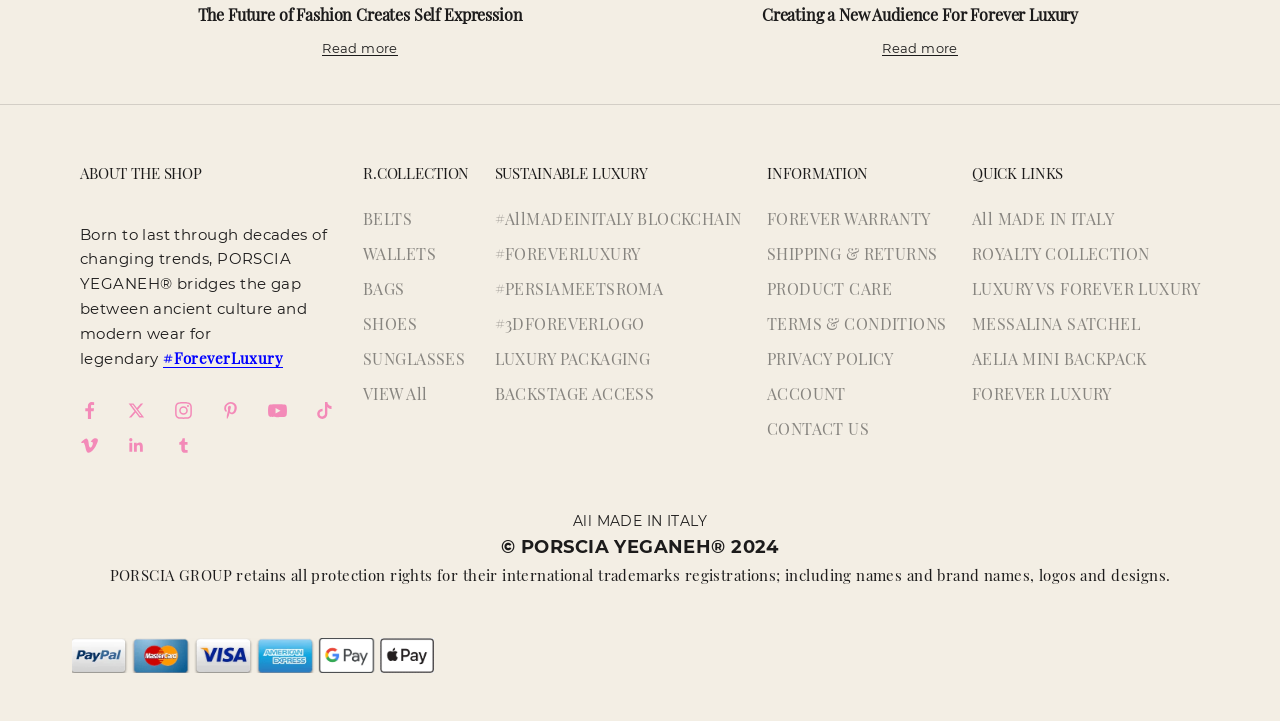Find the bounding box coordinates of the element you need to click on to perform this action: 'Contact US'. The coordinates should be represented by four float values between 0 and 1, in the format [left, top, right, bottom].

[0.599, 0.58, 0.679, 0.609]